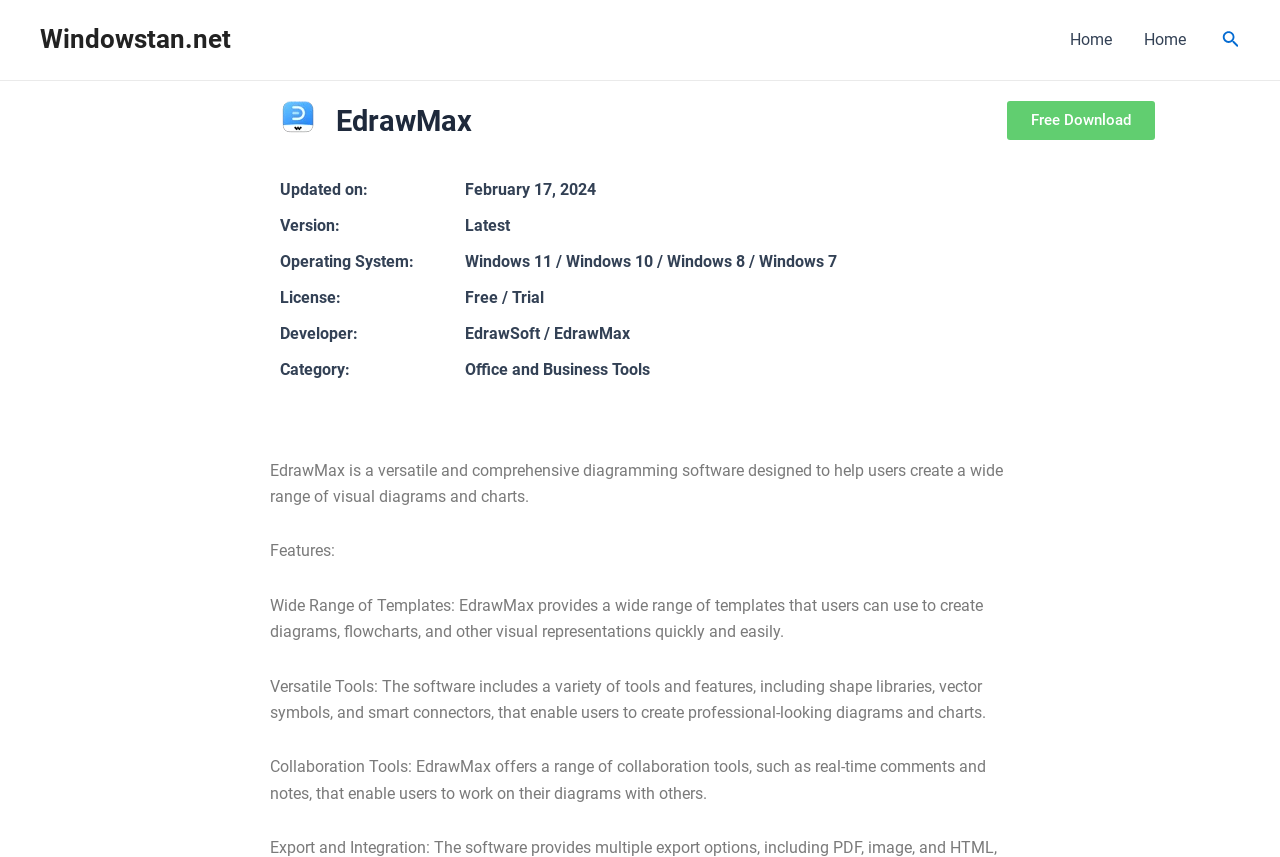Please answer the following question as detailed as possible based on the image: 
What is the purpose of EdrawMax?

I inferred the answer by reading the static text element 'EdrawMax is a versatile and comprehensive diagramming software designed to help users create a wide range of visual diagrams and charts.', which clearly states the software's purpose.